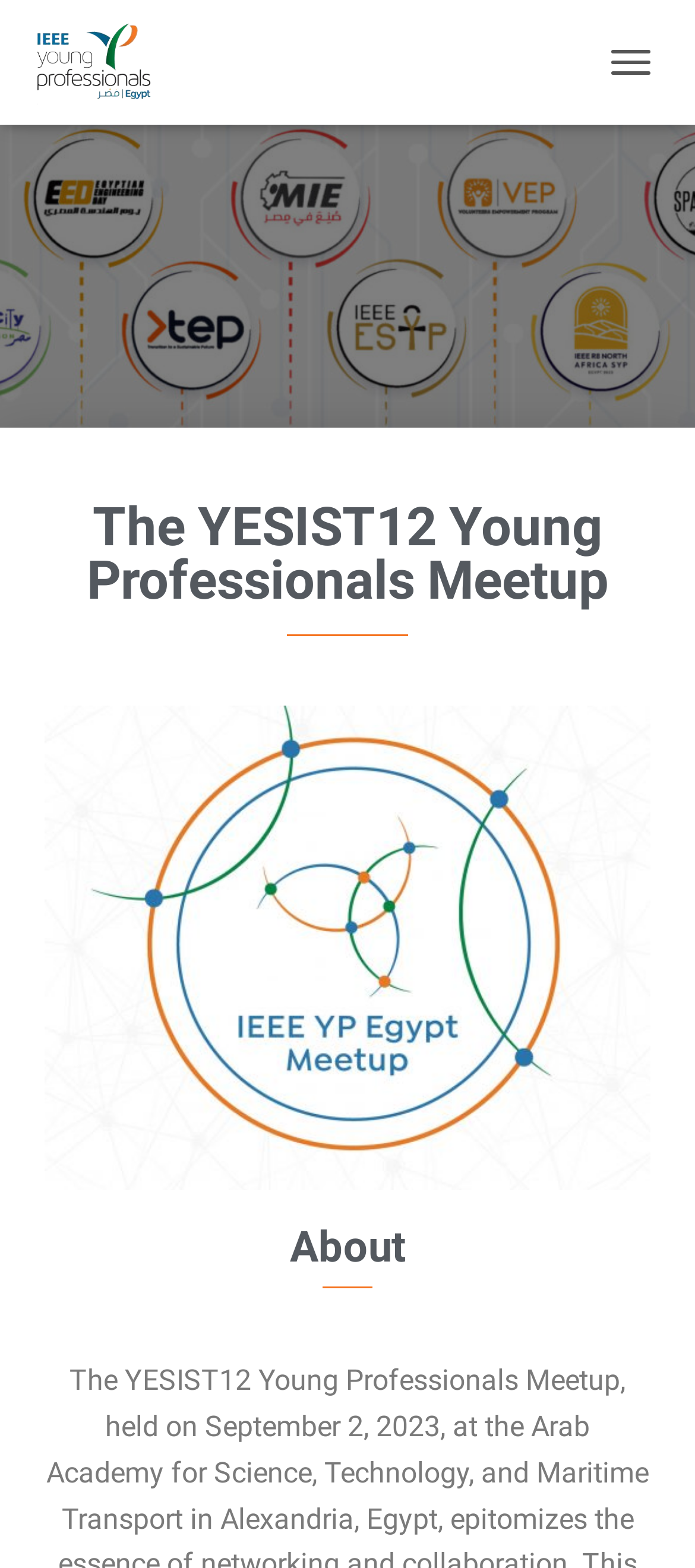Answer the following query with a single word or phrase:
What is the color of the cover image?

Unknown